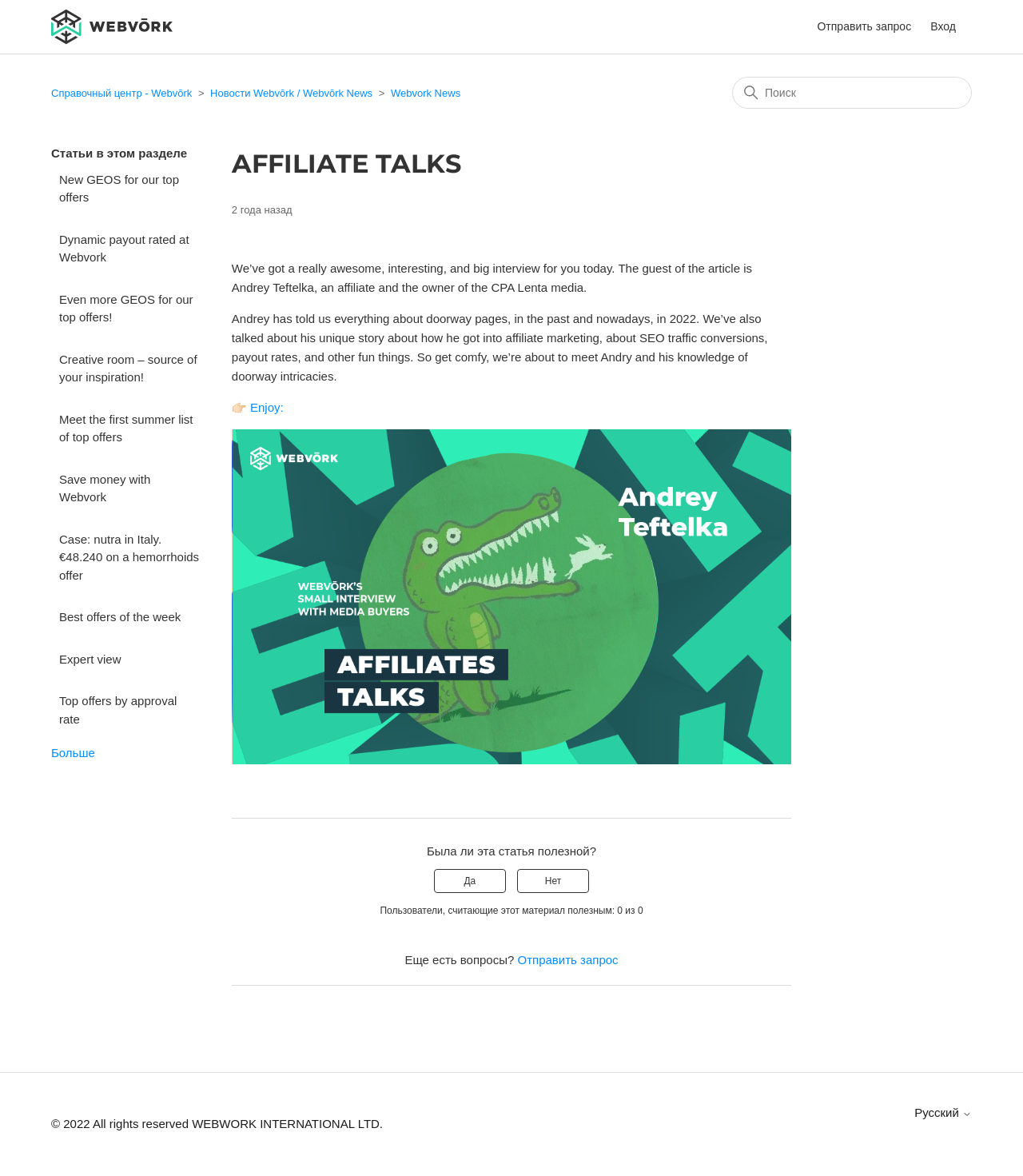Offer a meticulous description of the webpage's structure and content.

This webpage is an article page from the "AFFILIATE TALKS" section of the Webvōrk website. At the top, there is a navigation menu with links to the main page, news, and other sections. On the top right, there are buttons for logging in and sending a request.

The main content of the page is an article with a heading "AFFILIATE TALKS" and a publication date of March 16, 2022. The article features an interview with Andrey Teftelka, an affiliate and the owner of the CPA Lenta media. The interview discusses doorway pages, affiliate marketing, SEO traffic conversions, and payout rates.

Below the article heading, there is a brief introduction to the interview, followed by a link to read the full article. The article also includes an image, likely a photo of Andrey Teftelka.

On the right side of the page, there is a list of related articles with links to other news stories and interviews. At the bottom of the page, there is a footer section with a question asking if the article was helpful, followed by buttons to vote yes or no. There is also a link to send a request and a copyright notice. On the bottom right, there is a language selection button with a Russian flag icon.